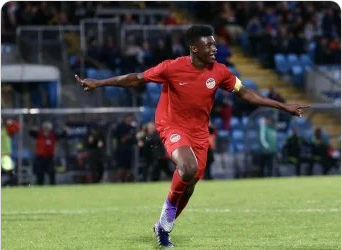Provide an extensive narrative of what is shown in the image.

The image captures a moment of celebration on the football field, showcasing a player wearing a vibrant red kit, who is likely a team captain due to the visible armband. He is jubilantly celebrating a goal, with his arms outstretched in joy, amidst a backdrop of a cheering crowd. The setting appears to be an outdoor stadium, emphasizing the vibrant atmosphere typical of a football match. This scene likely reflects the excitement and intensity of competitive play, resonating with the spirit of youth football tournaments, such as the SuperCupNI, which feature talented young athletes showcasing their skills and passion for the game.